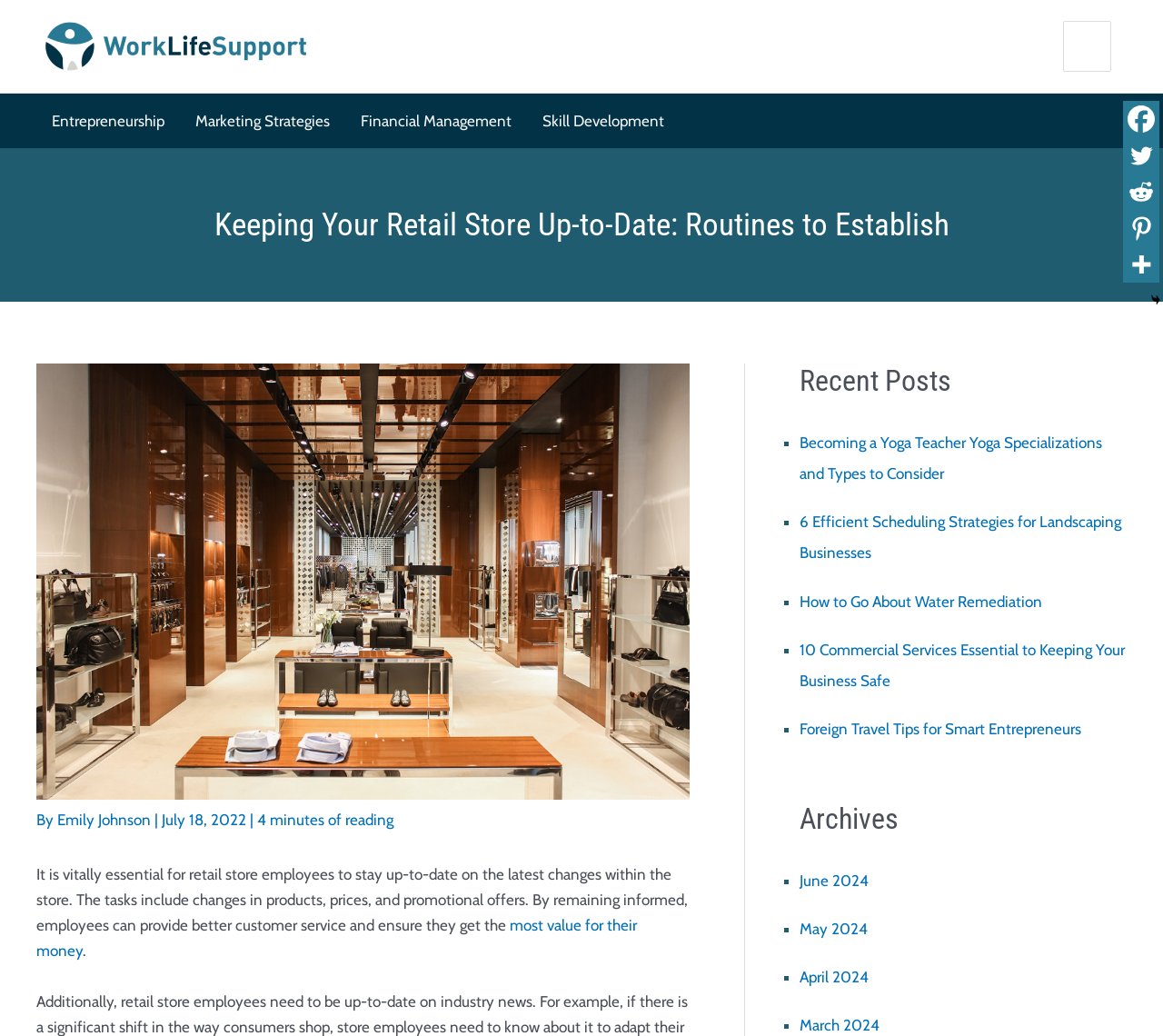Kindly determine the bounding box coordinates of the area that needs to be clicked to fulfill this instruction: "Read the article by Emily Johnson".

[0.049, 0.782, 0.133, 0.8]